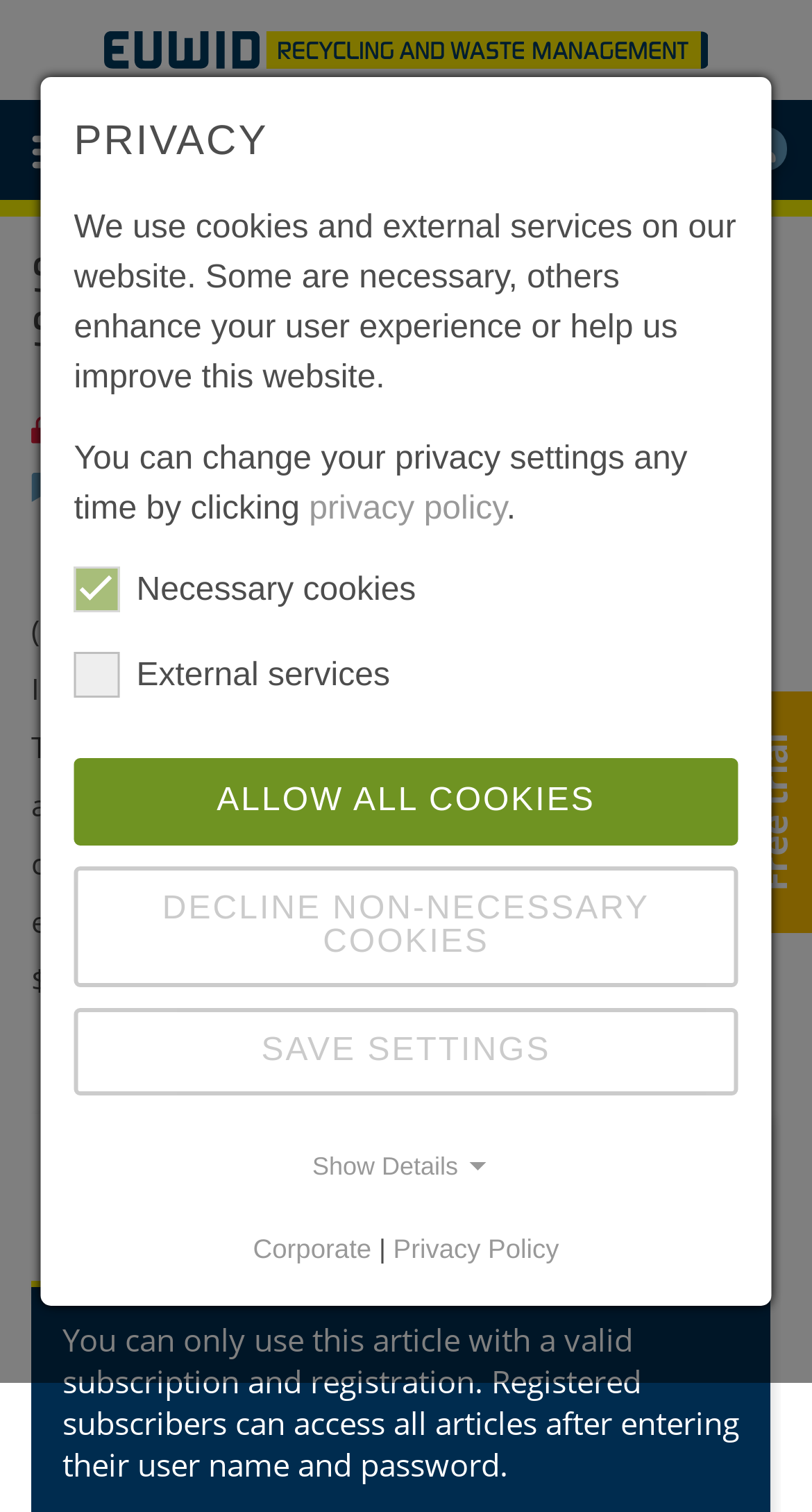Refer to the image and answer the question with as much detail as possible: What is the purpose of the 'Search' button?

The 'Search' button is located next to a textbox with a placeholder text 'Search', indicating that it is used to search the website for specific content.